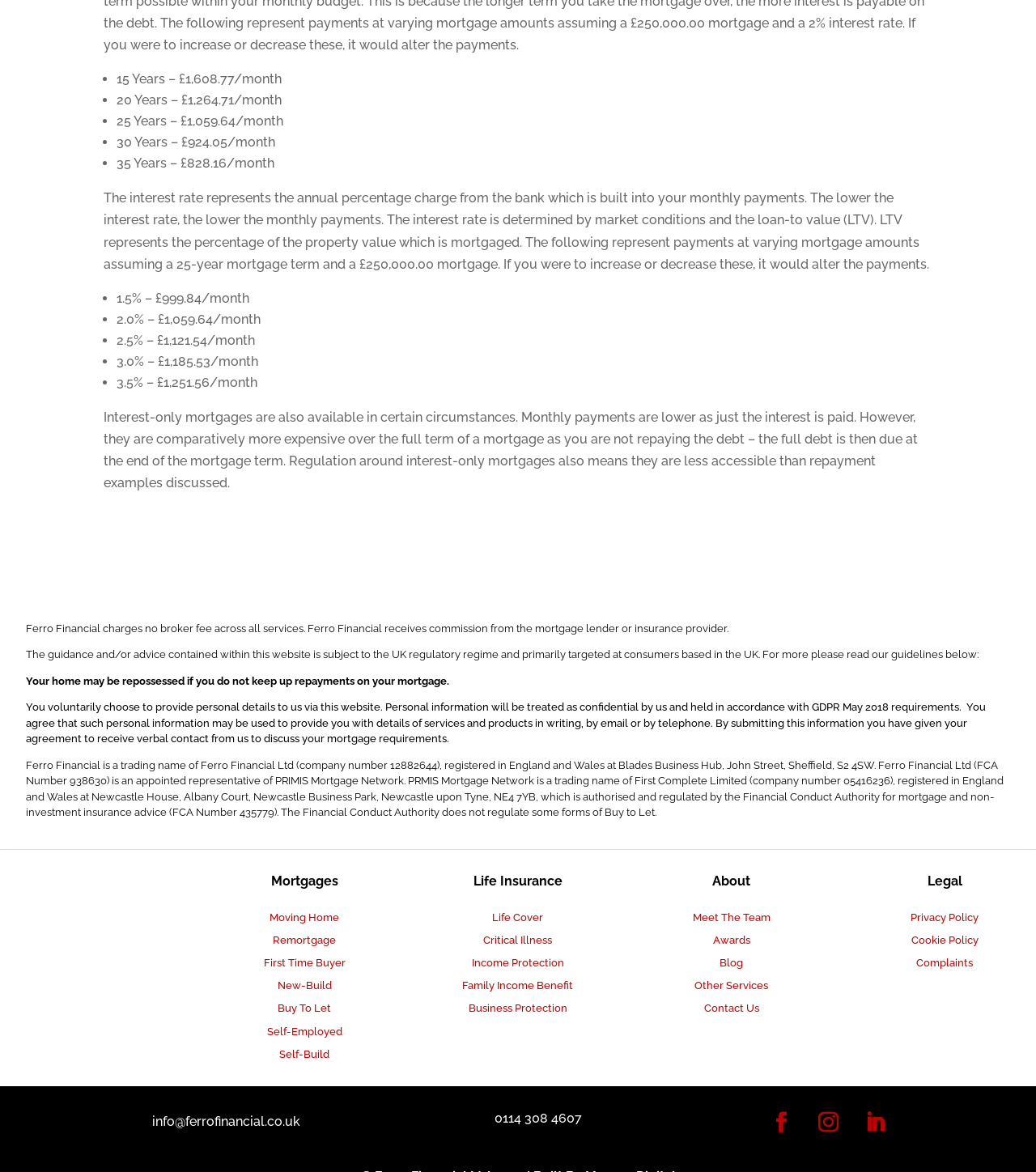Given the webpage screenshot, identify the bounding box of the UI element that matches this description: "Privacy Policy".

[0.879, 0.775, 0.945, 0.788]